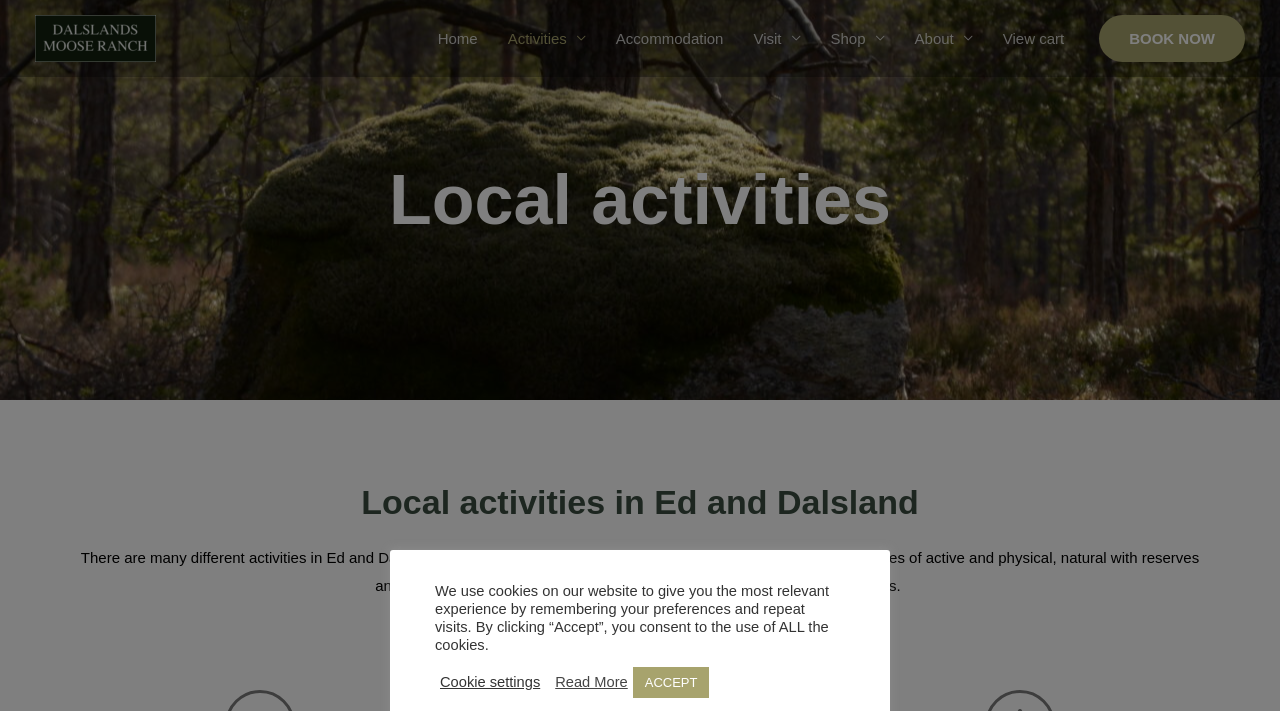Give a one-word or short phrase answer to this question: 
How many categories of activities are mentioned?

4